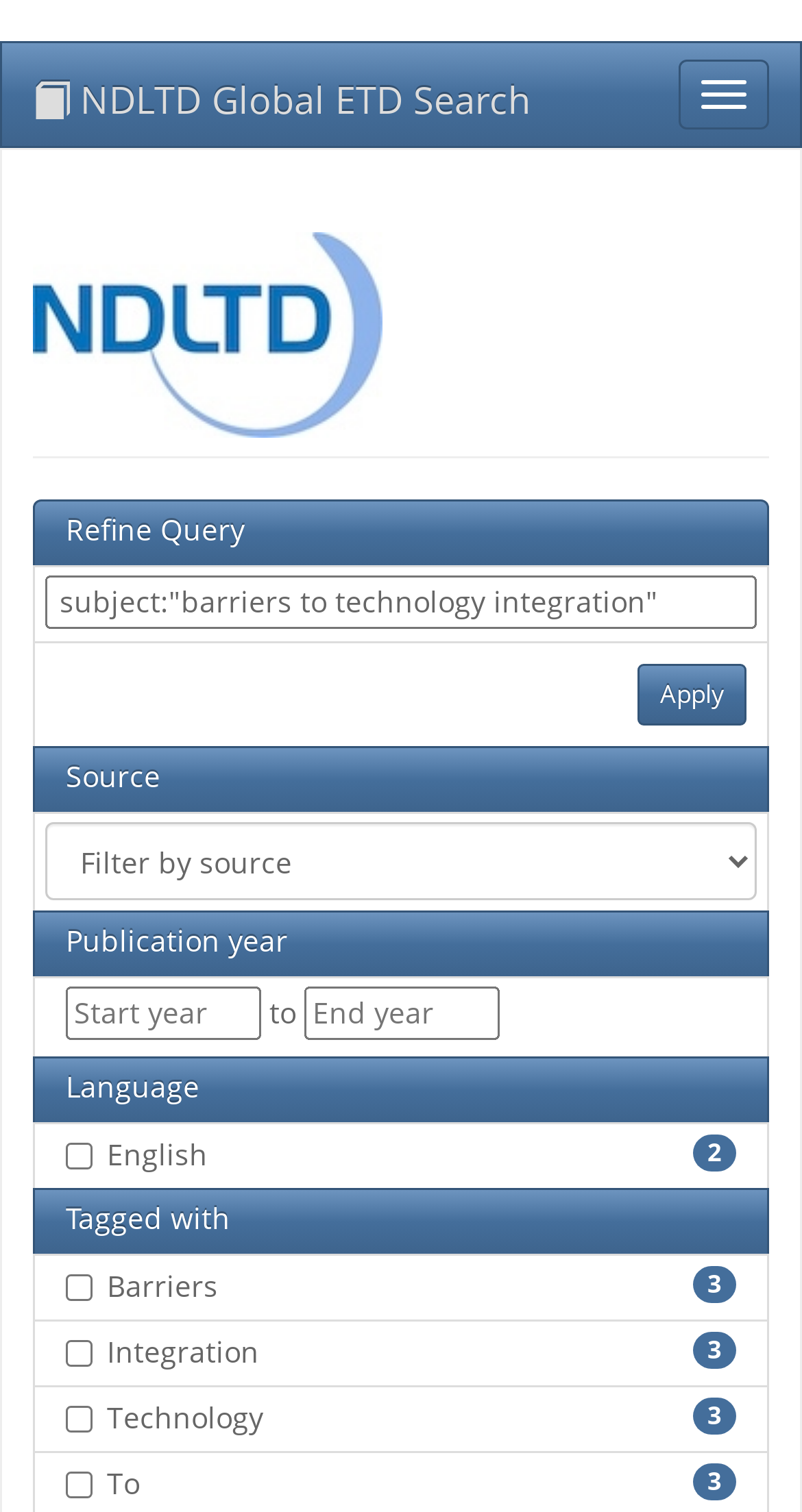Please identify the bounding box coordinates of the element's region that needs to be clicked to fulfill the following instruction: "Check English language". The bounding box coordinates should consist of four float numbers between 0 and 1, i.e., [left, top, right, bottom].

[0.082, 0.756, 0.115, 0.773]